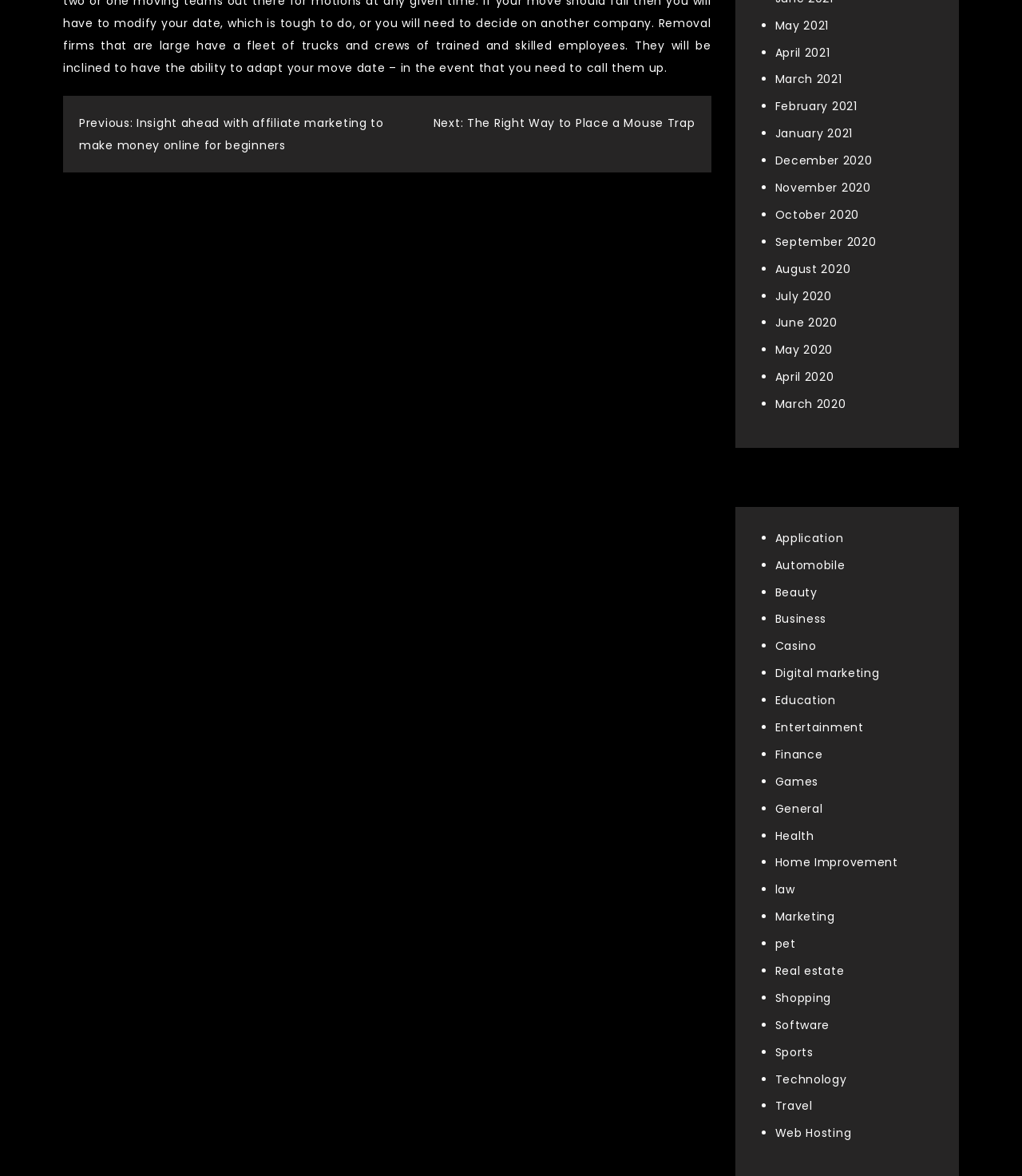Locate the bounding box coordinates of the clickable region to complete the following instruction: "Learn about Biosafety."

None